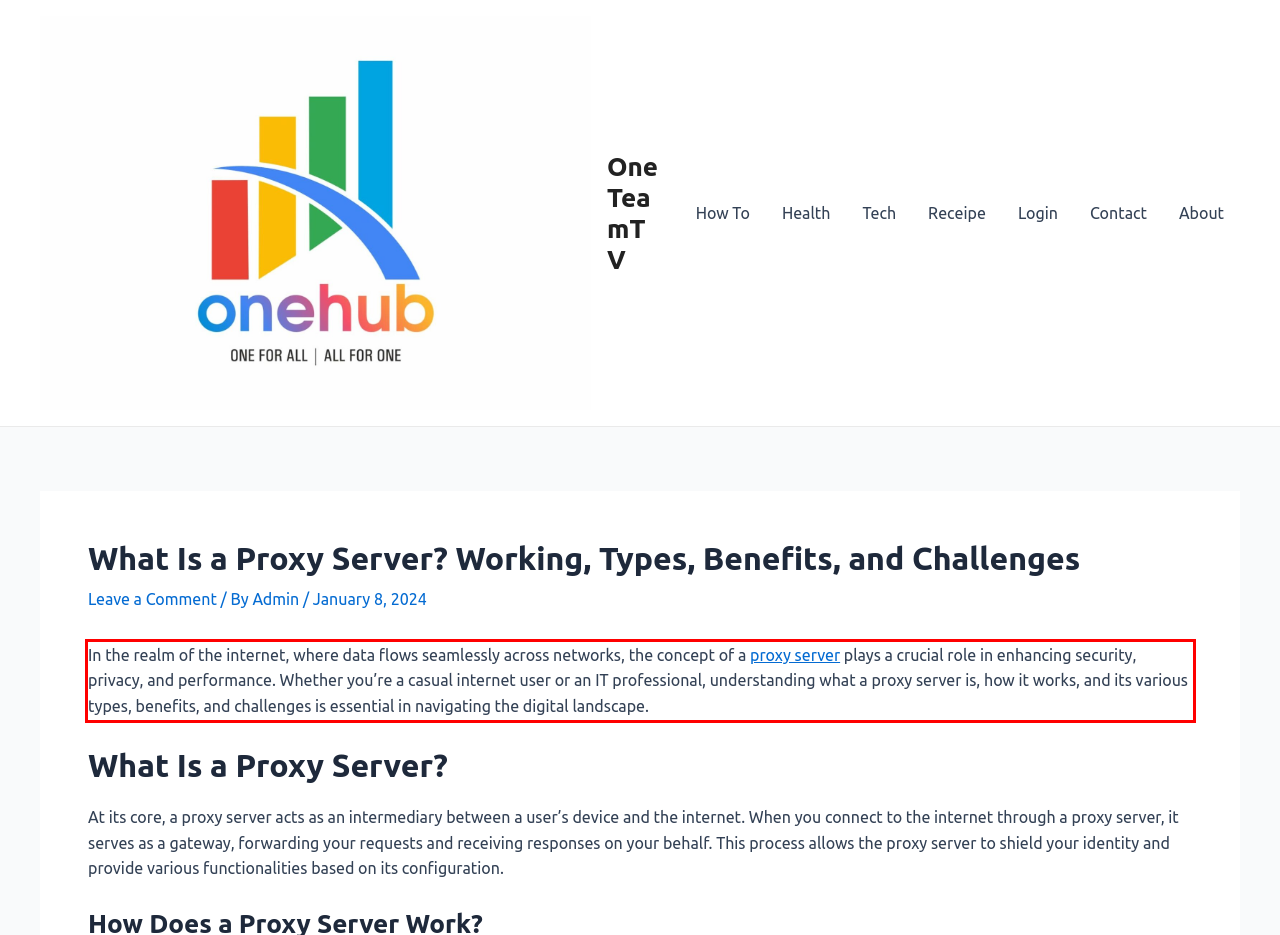You are provided with a webpage screenshot that includes a red rectangle bounding box. Extract the text content from within the bounding box using OCR.

In the realm of the internet, where data flows seamlessly across networks, the concept of a proxy server plays a crucial role in enhancing security, privacy, and performance. Whether you’re a casual internet user or an IT professional, understanding what a proxy server is, how it works, and its various types, benefits, and challenges is essential in navigating the digital landscape.